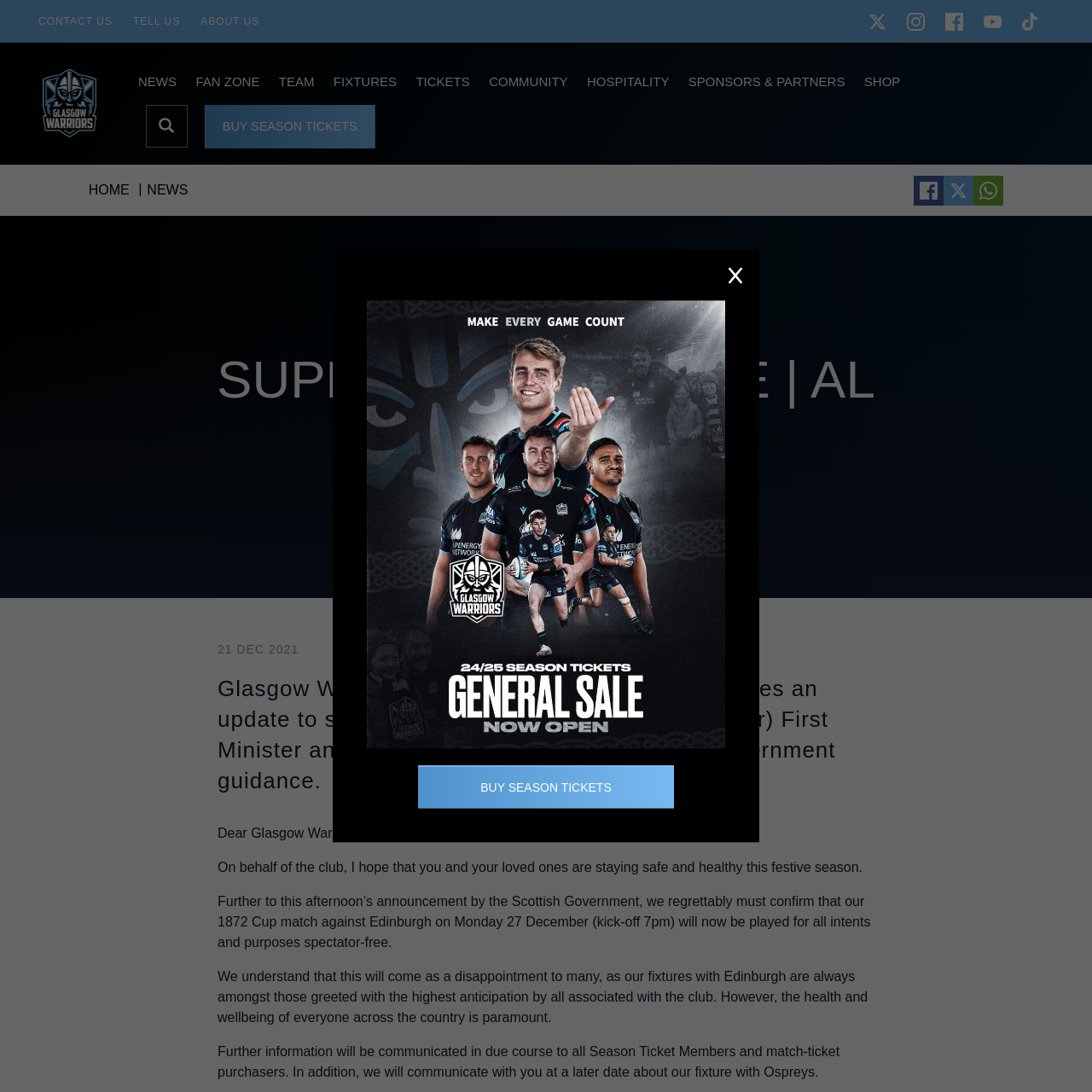Find the bounding box coordinates of the element I should click to carry out the following instruction: "Click on CONTACT US".

[0.026, 0.011, 0.112, 0.028]